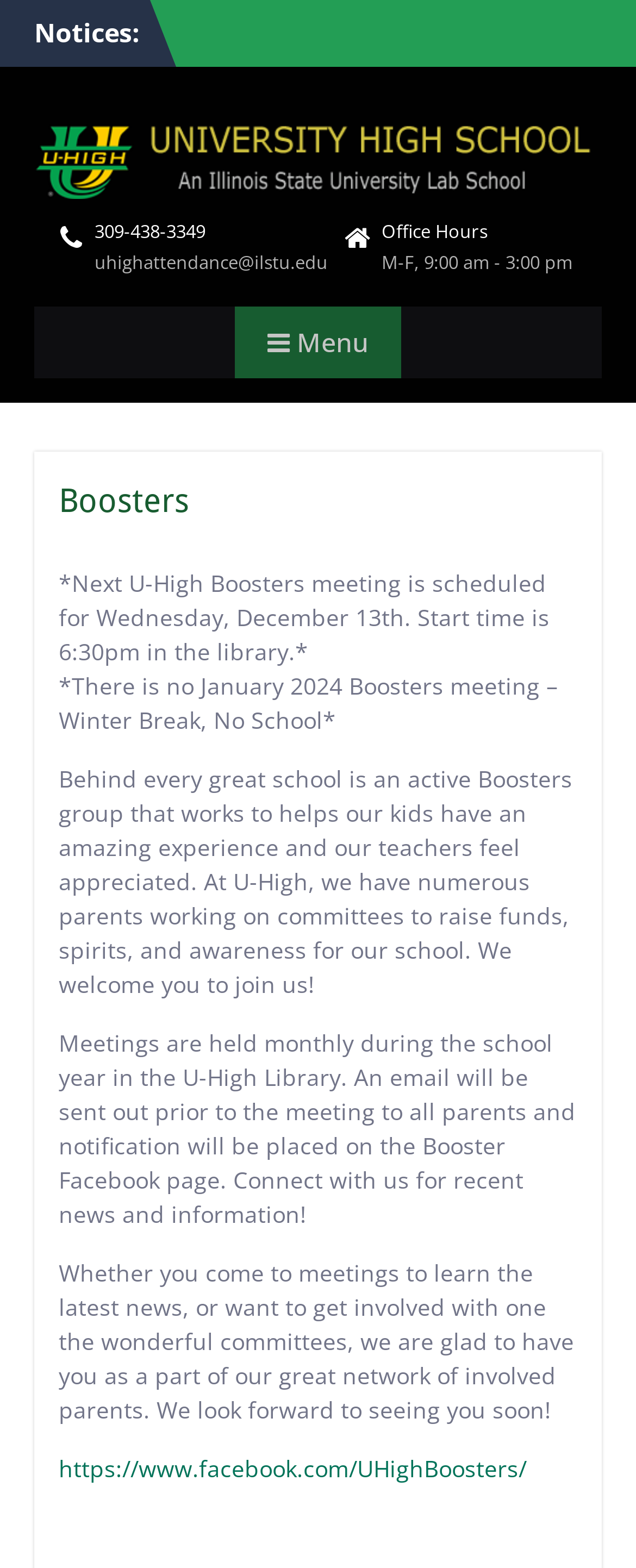What are the office hours of University High School?
Provide a thorough and detailed answer to the question.

I found the office hours by looking at the static text element with the text 'M-F, 9:00 am - 3:00 pm' which is located below the 'Office Hours' static text element.